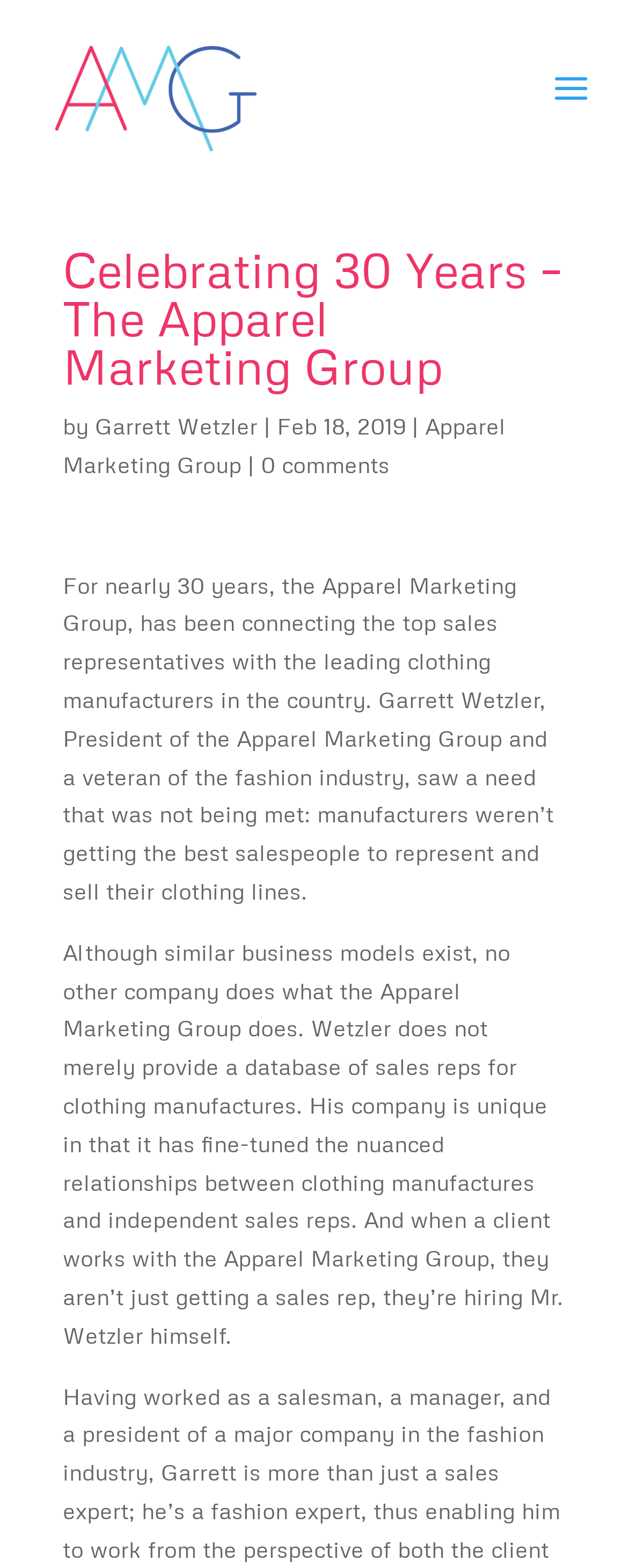Please answer the following question using a single word or phrase: 
What is the name of the president of the Apparel Marketing Group?

Garrett Wetzler